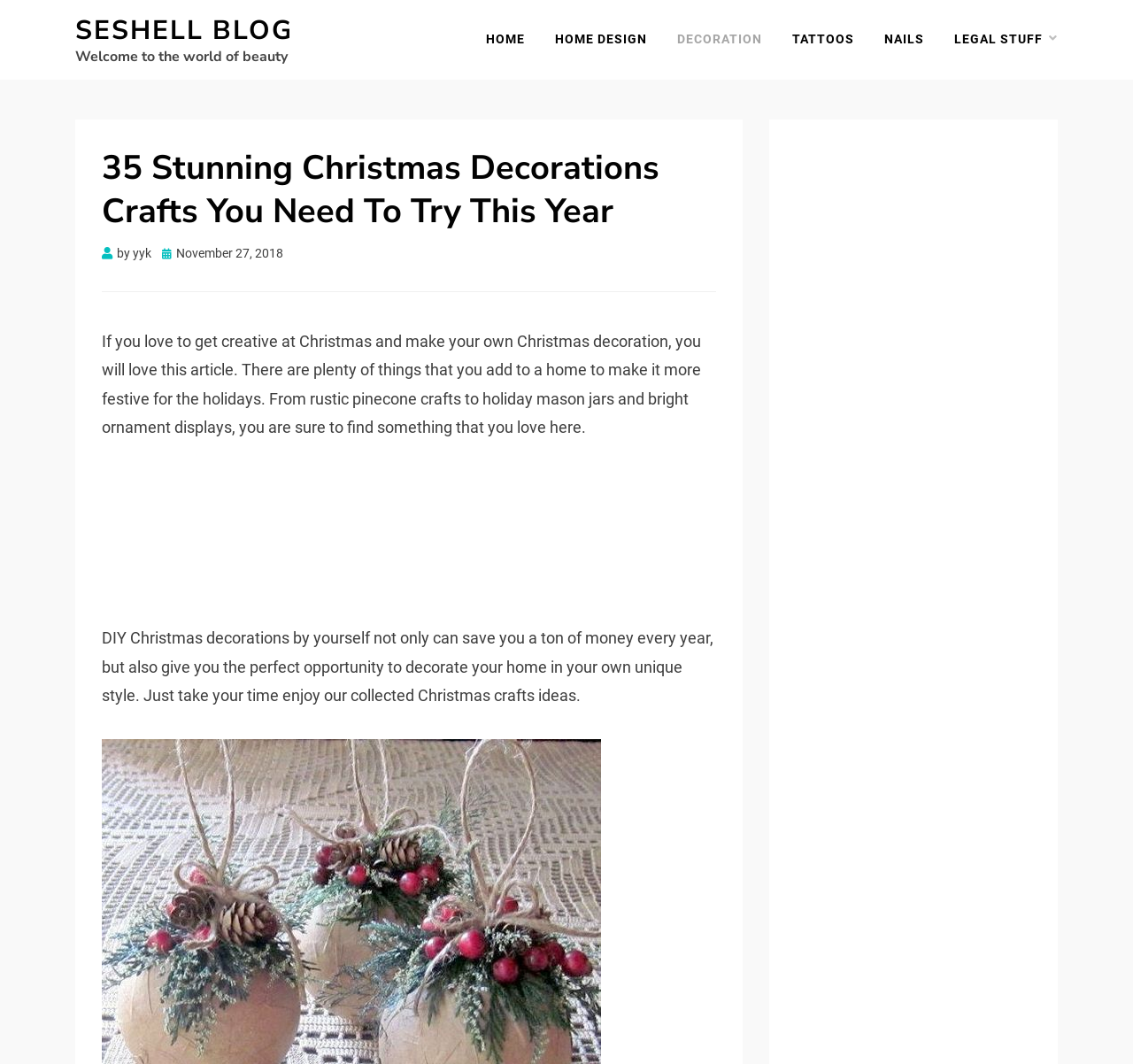Determine the bounding box coordinates for the HTML element described here: "November 27, 2018November 29, 2018".

[0.143, 0.231, 0.25, 0.244]